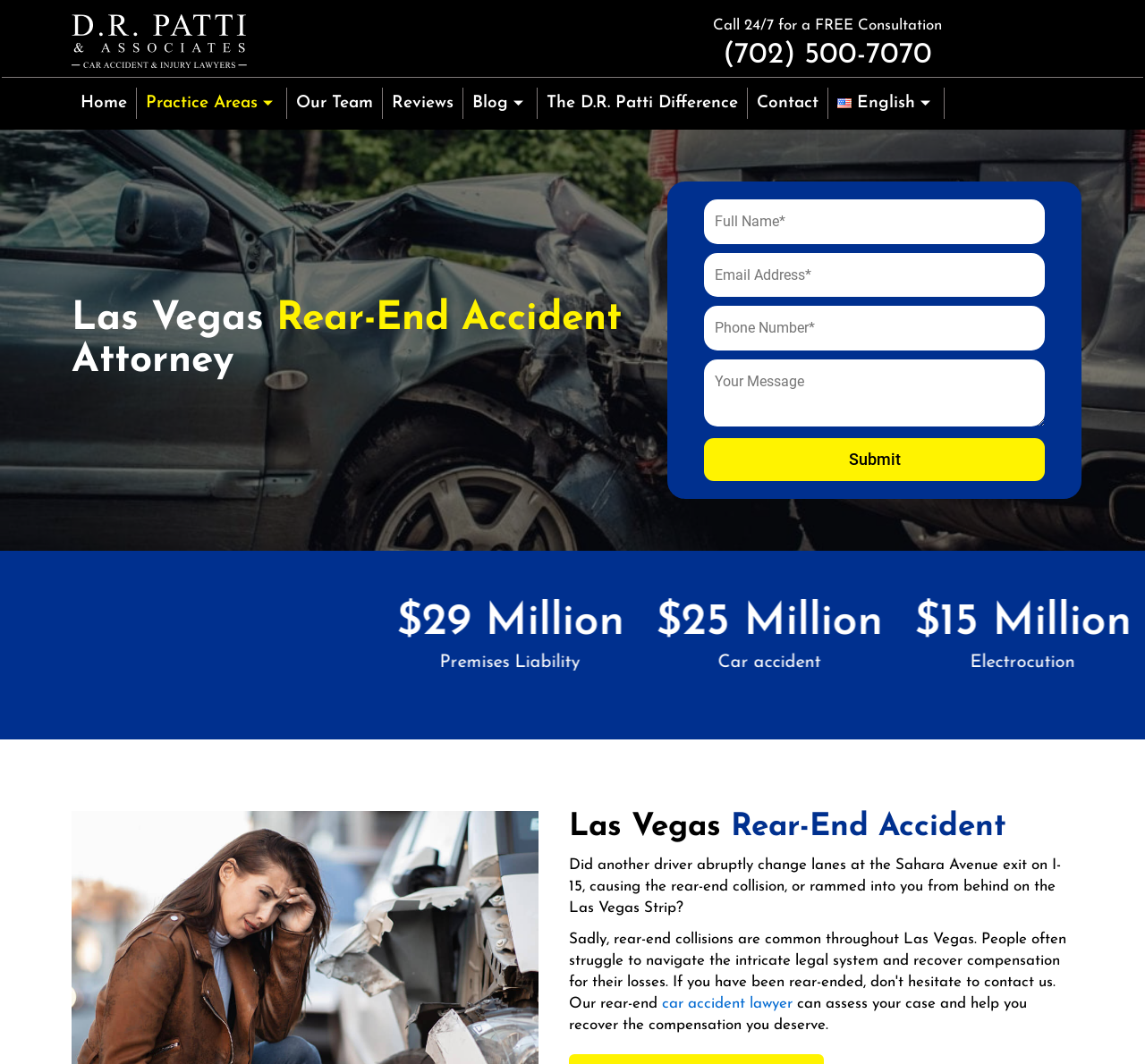Please specify the bounding box coordinates of the clickable region necessary for completing the following instruction: "Submit the form". The coordinates must consist of four float numbers between 0 and 1, i.e., [left, top, right, bottom].

[0.615, 0.412, 0.913, 0.452]